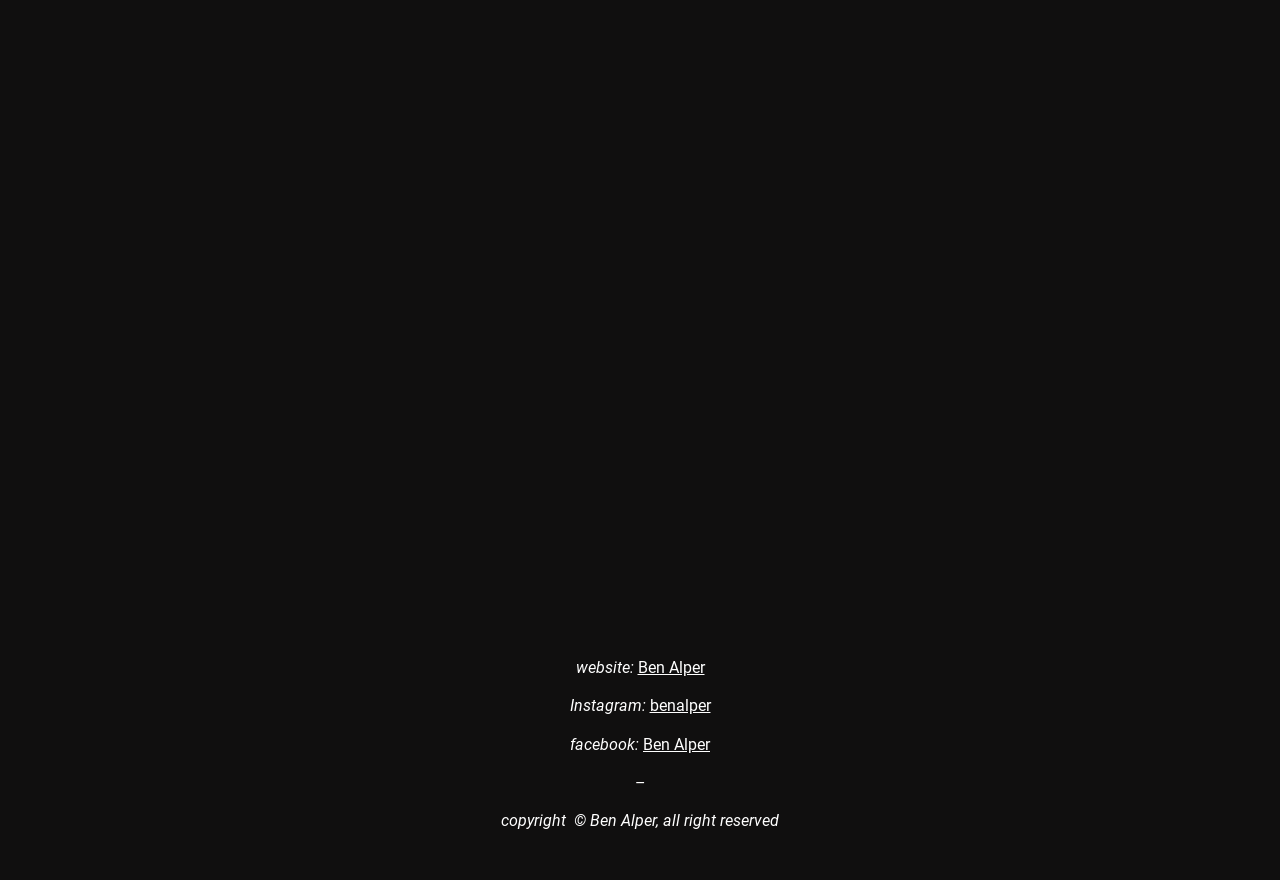Could you please study the image and provide a detailed answer to the question:
What social media platforms are linked?

The webpage contains links to the author's social media profiles, specifically Instagram and Facebook, which can be identified by the text 'Instagram:' and 'facebook:' respectively.